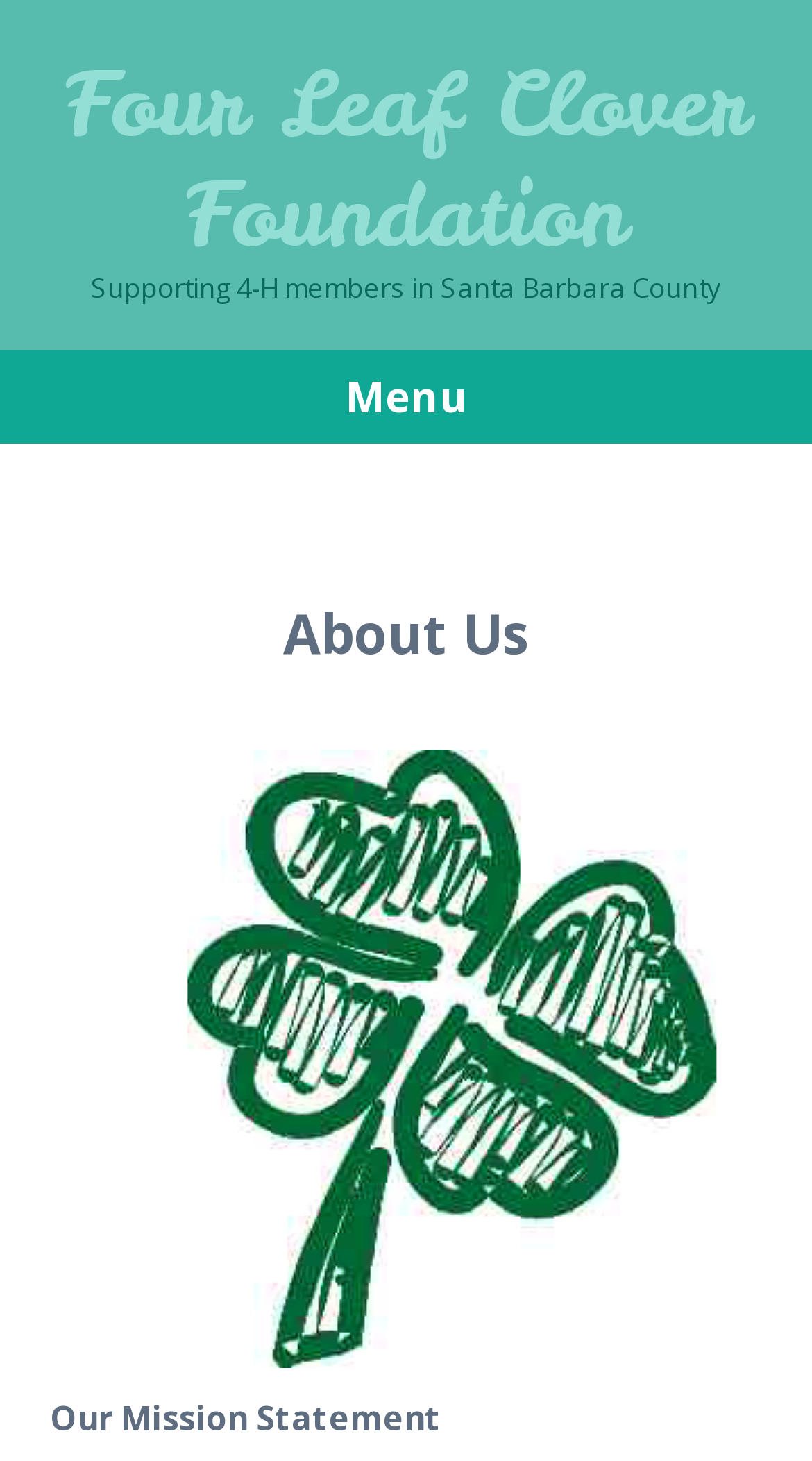What is the mission statement about?
Please answer the question as detailed as possible based on the image.

The mission statement is mentioned in the StaticText element 'Our Mission Statement', which is likely to be about the foundation's mission to enhance, encourage, and support youth development through the Santa Barbara County 4-H program.